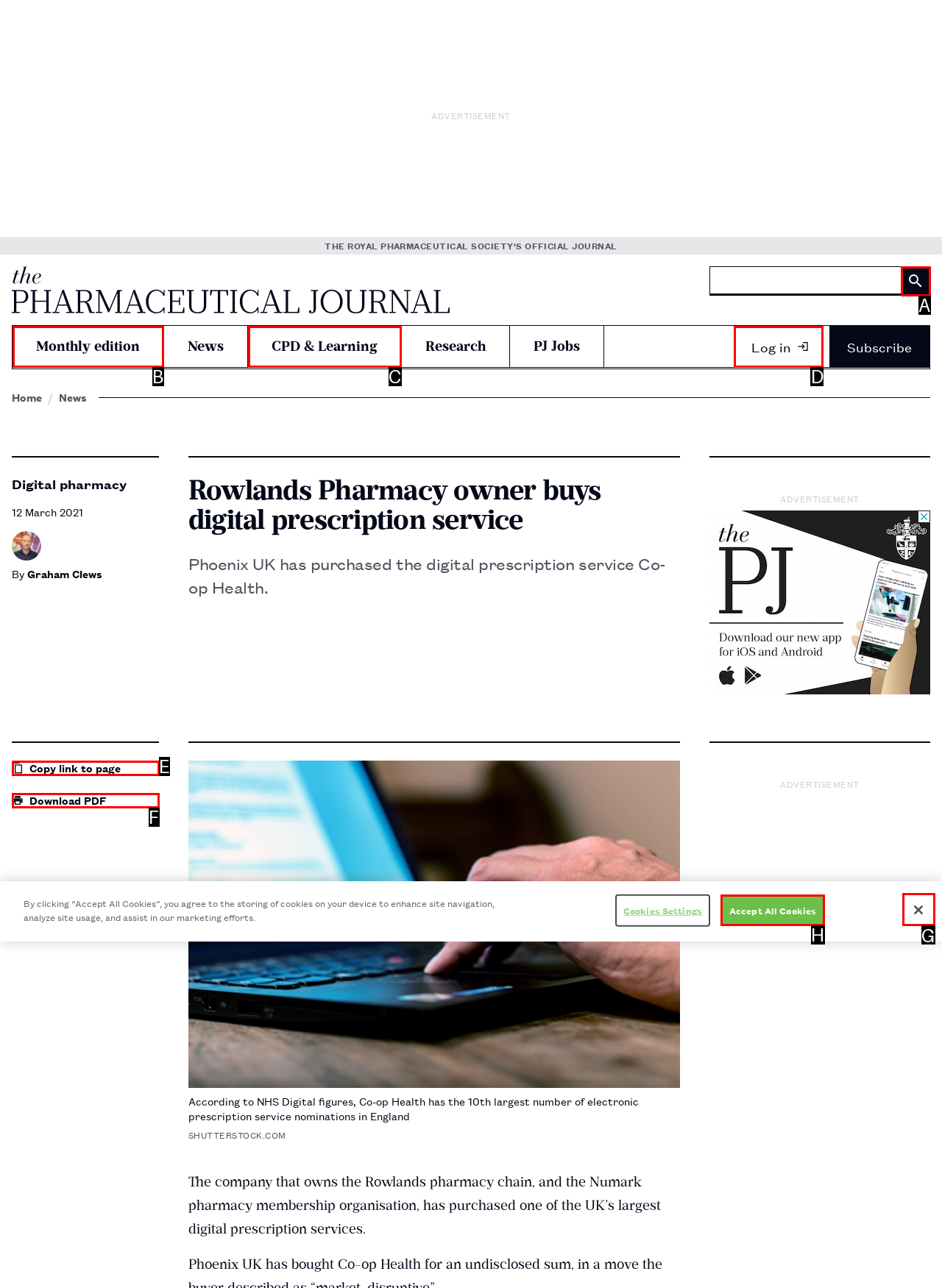Identify the HTML element to click to execute this task: Log in Respond with the letter corresponding to the proper option.

D